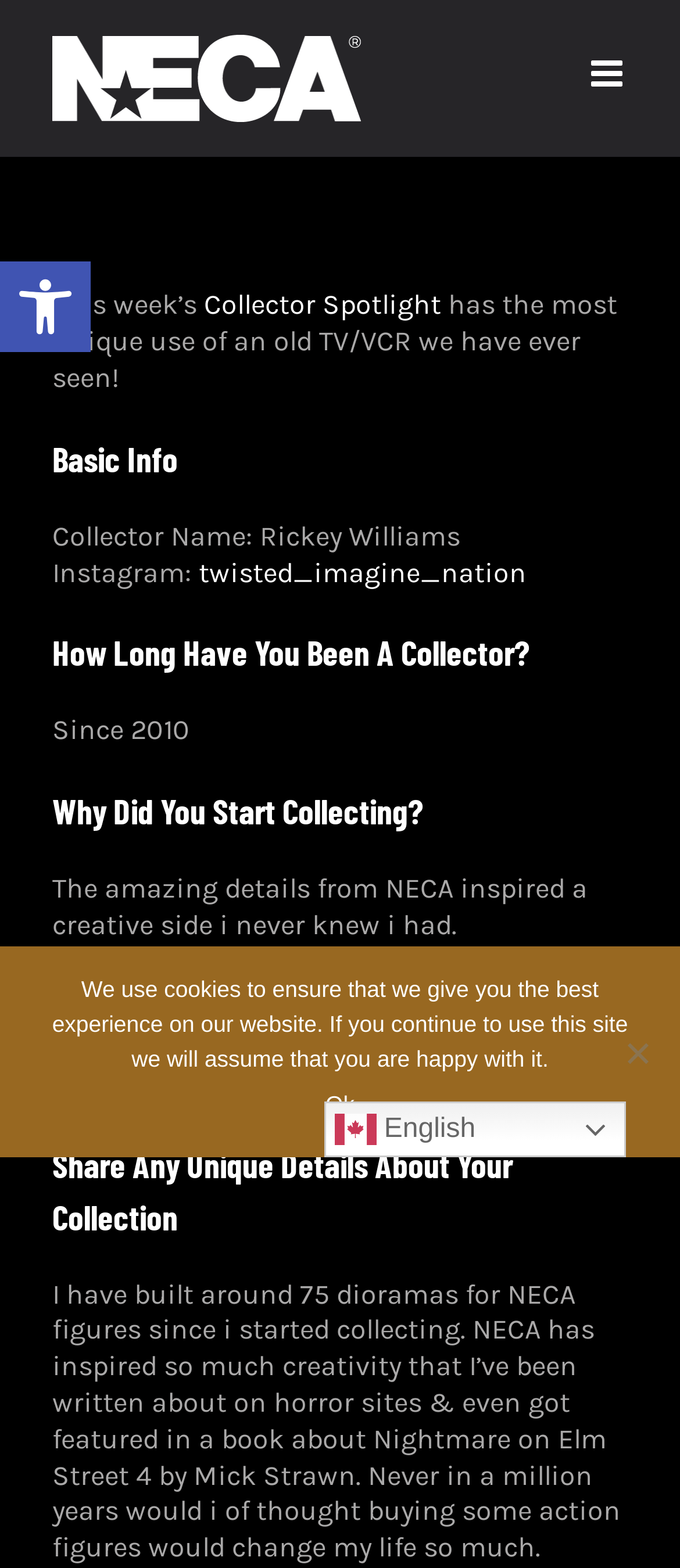Give a complete and precise description of the webpage's appearance.

The webpage is about a collector spotlight featuring Rickey Williams. At the top, there is a toolbar with an "Open toolbar" link and an image. Below that, there is a link to "NECAOnline.com" with an accompanying image. On the top right, there is a "Toggle mobile menu" link.

The main content of the page is divided into sections, starting with a page title bar that contains the title "This week's Collector Spotlight has the most unique use of an old TV/VCR we have ever seen!" in multiple parts. Below that, there are several sections with headings, including "Basic Info", "How Long Have You Been A Collector?", "Why Did You Start Collecting?", "What Was Your First Item?", and "Share Any Unique Details About Your Collection". Each section contains static text with information about Rickey Williams' collecting experience.

On the bottom left, there is a link to switch the language to English, accompanied by an image of the English flag. Below that, there is a cookie notice dialog with a message about the website's use of cookies and options to "Ok" or decline.

Overall, the webpage is dedicated to showcasing Rickey Williams' collector story, with a focus on his experience and unique collection.